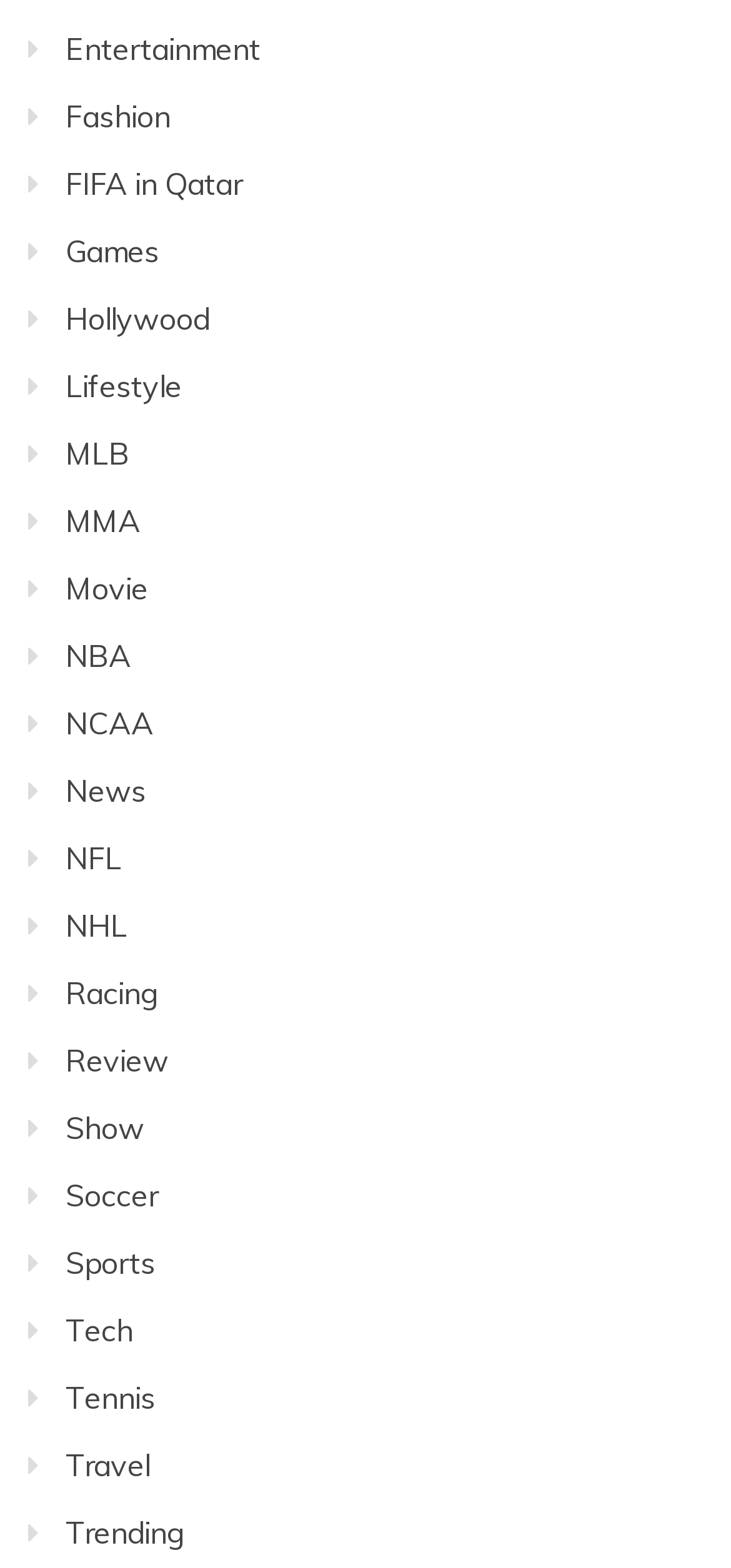Use a single word or phrase to answer the question: How many sports-related categories are there?

7